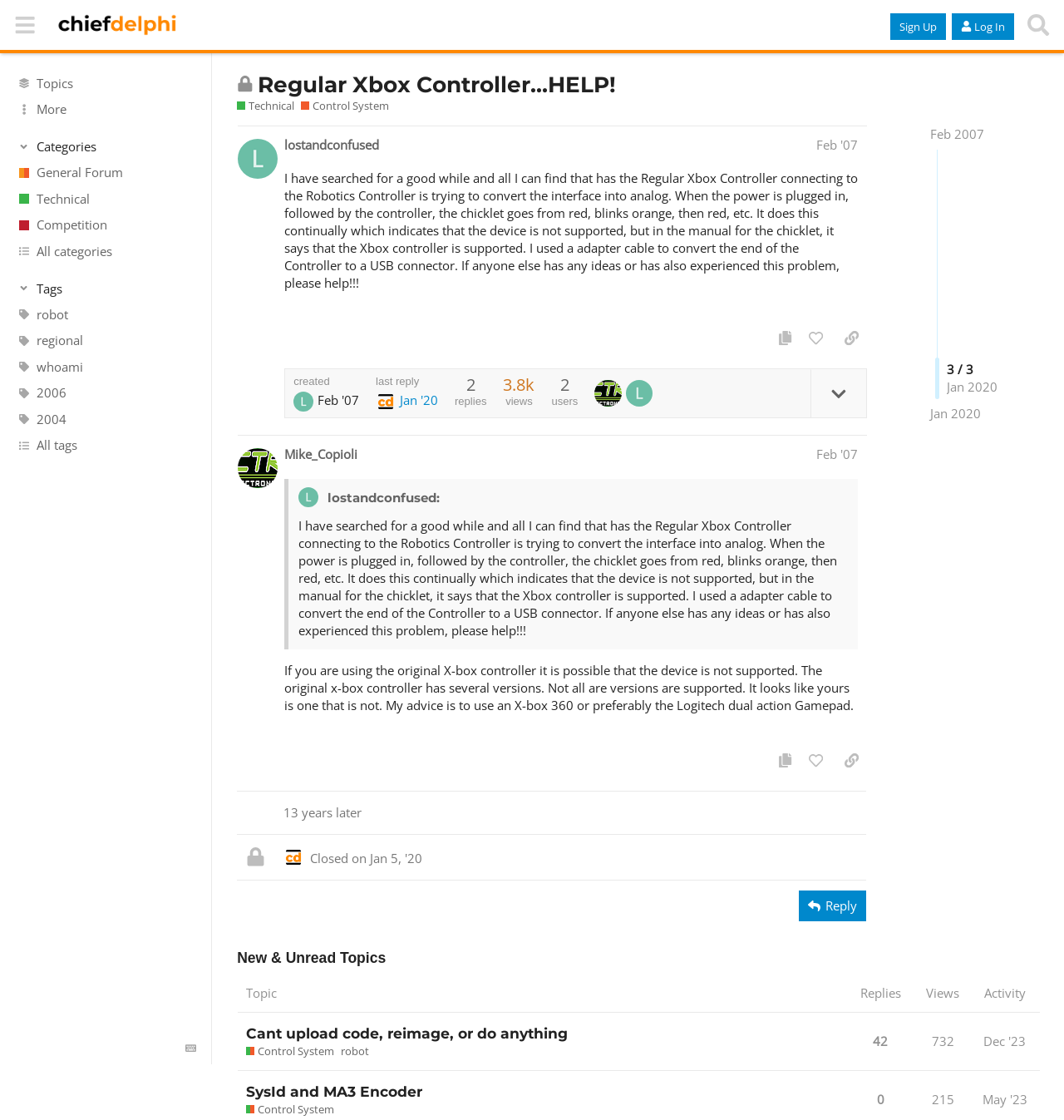Please identify the bounding box coordinates of the element's region that should be clicked to execute the following instruction: "Read the post by 'lostandconfused'". The bounding box coordinates must be four float numbers between 0 and 1, i.e., [left, top, right, bottom].

[0.224, 0.112, 0.863, 0.388]